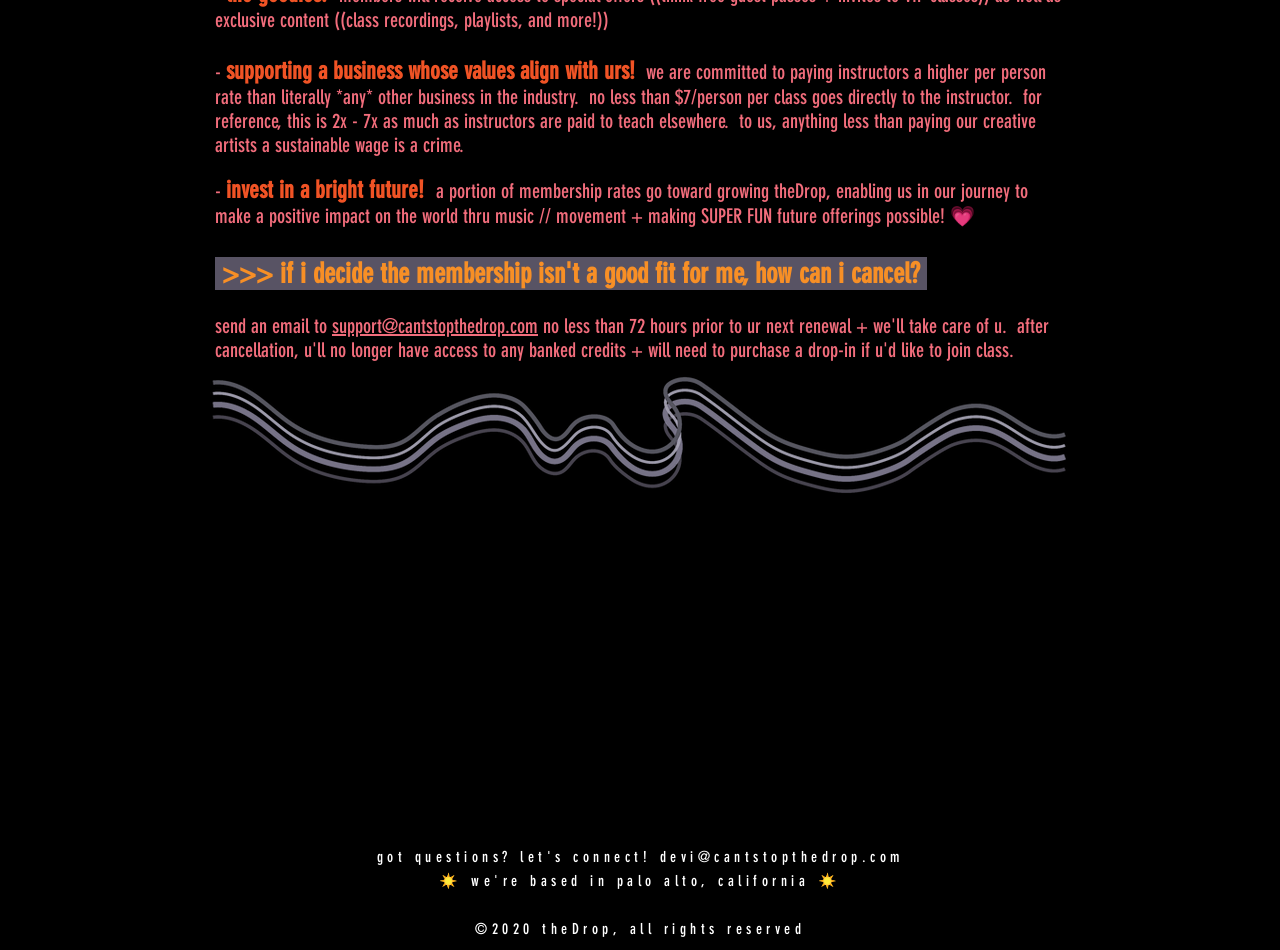Answer with a single word or phrase: 
What is the email address to send an email to?

support@cantstopthedrop.com